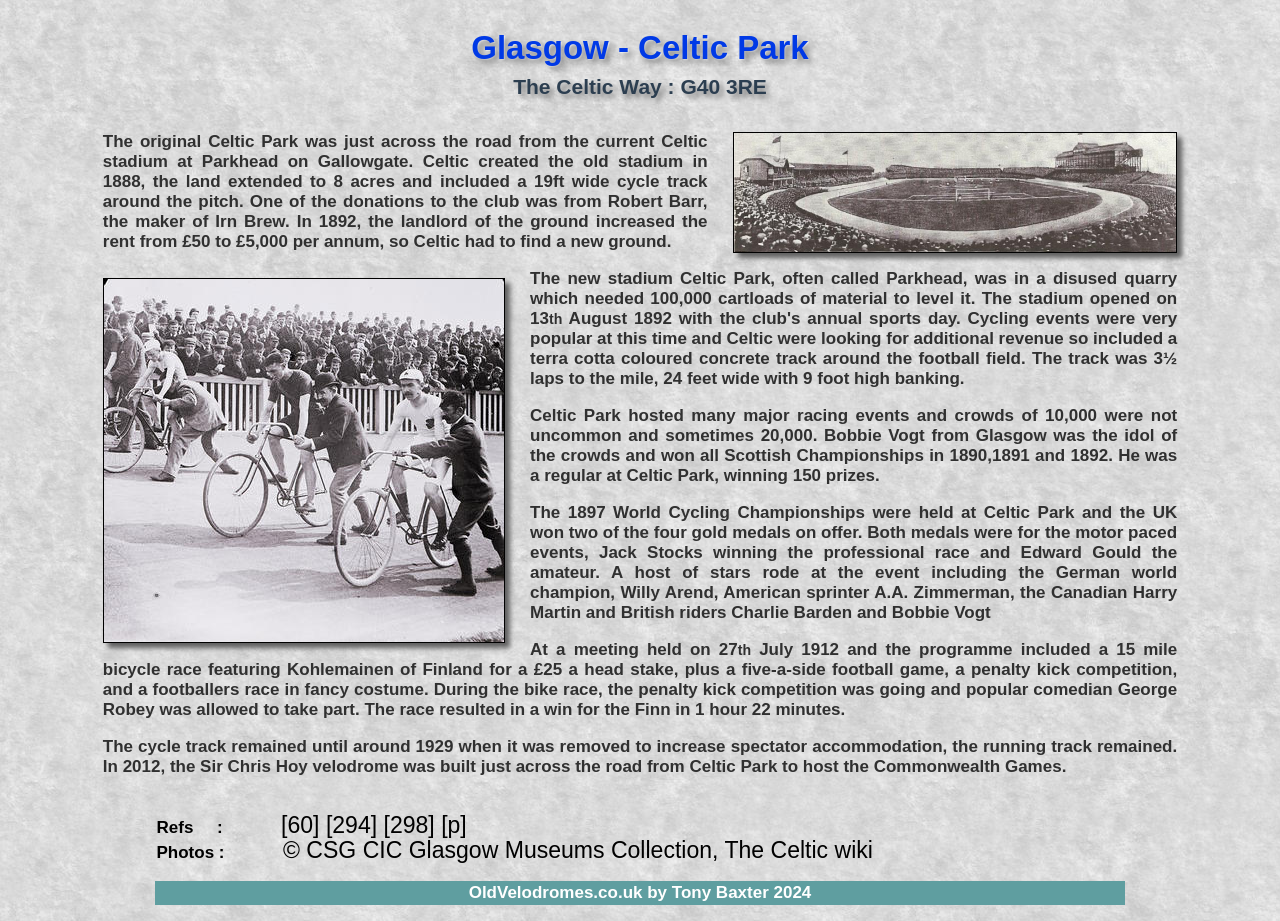Provide a one-word or short-phrase response to the question:
What was the purpose of the 100,000 cartloads of material used in the construction of the new stadium?

To level it